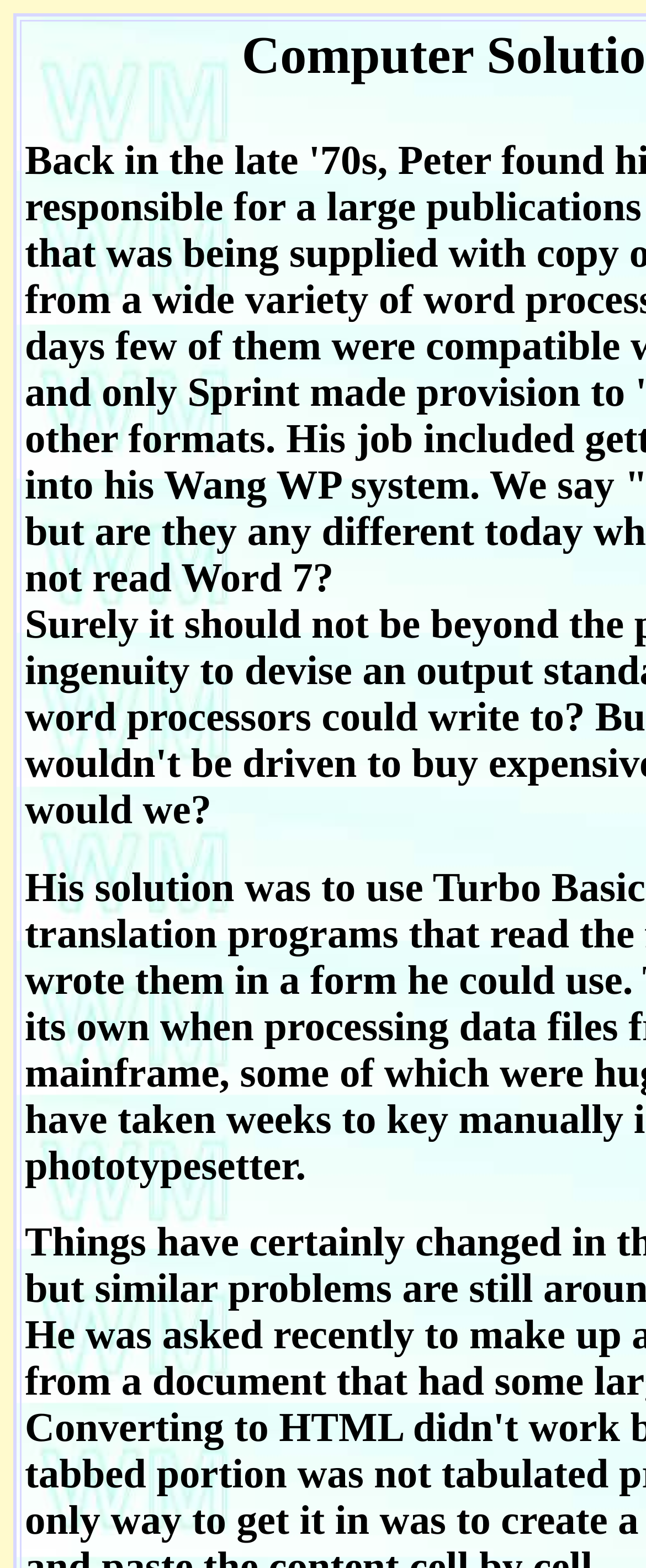Identify the text that serves as the heading for the webpage and generate it.

Computer Solutions

Back in the late '70s, Peter found himself responsible for a large publications department that was being supplied with copy on floppy disk from a wide variety of word processors. In those days few of them were compatible with any other, and only Sprint made provision to 'export' files in other formats. His job included getting the copy into his Wang WP system. We say "in those days" but are they any different today when Word 6 will not read Word 7?
Surely it should not be beyond the power of man's ingenuity to devise an output standard that all word processors could write to? But then we wouldn't be driven to buy expensive upgrades, would we?
His solution was to use Turbo Basic to write small translation programs that read the files and re-wrote them in a form he could use. This came into its own when processing data files from the mainframe, some of which were huge and would have taken weeks to key manually into the phototypesetter.
Things have certainly changed in the meantime, but similar problems are still around.
He was asked recently to make up a web page from a document that had some large tables in it. Converting to HTML didn't work because the tabbed portion was not tabulated properly. The only way to get it in was to create a table and cut and paste the content cell by cell.
This time it was Delphi to the rescue and we now have a small program that takes a tab separated table, breaks it up, and creates a proper HTML table. If you would like help with this kind of problem, send Peter a message.
Name:	
Email:	



Return to the home page